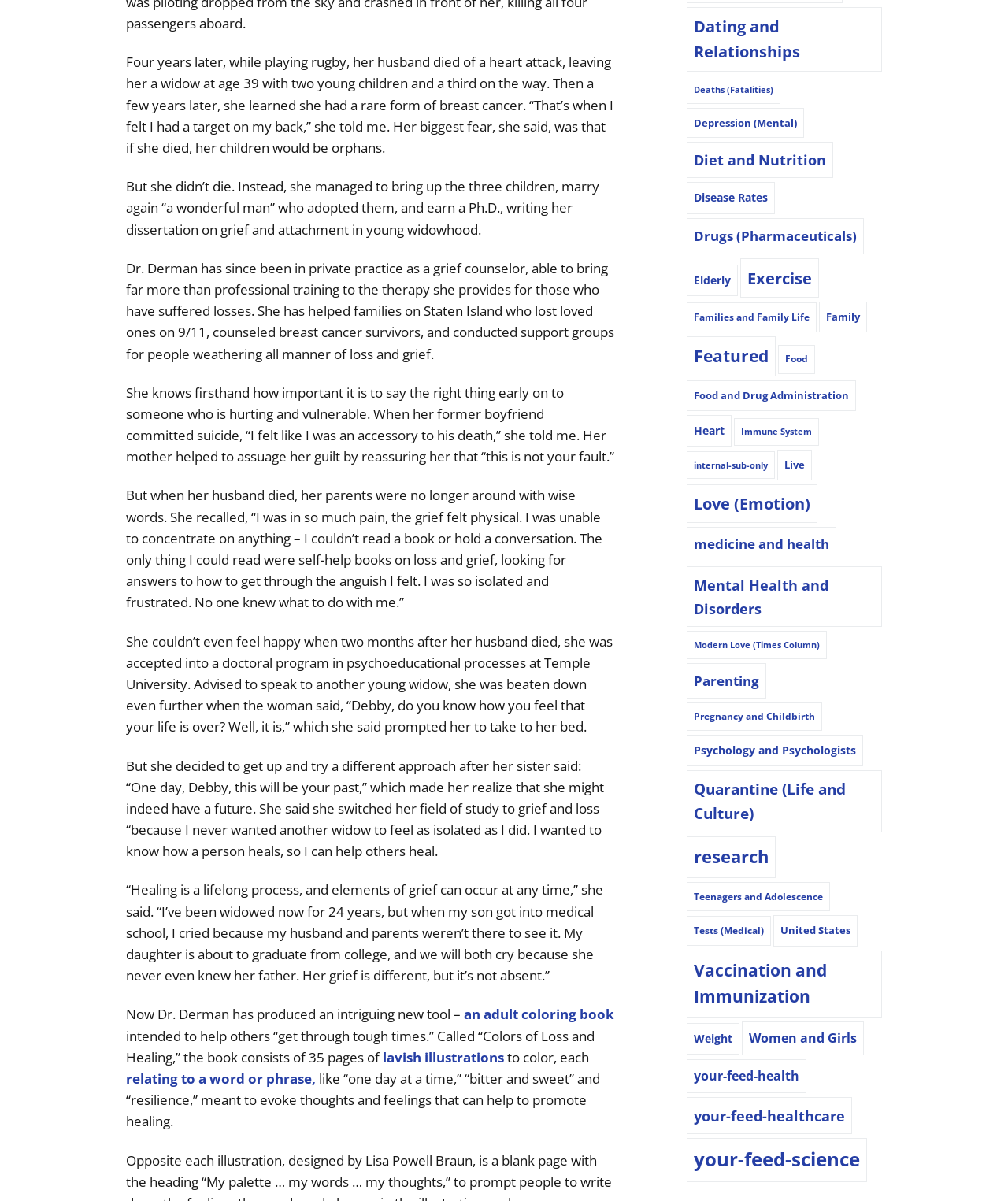Predict the bounding box coordinates of the area that should be clicked to accomplish the following instruction: "View TRANG CHỦ". The bounding box coordinates should consist of four float numbers between 0 and 1, i.e., [left, top, right, bottom].

None